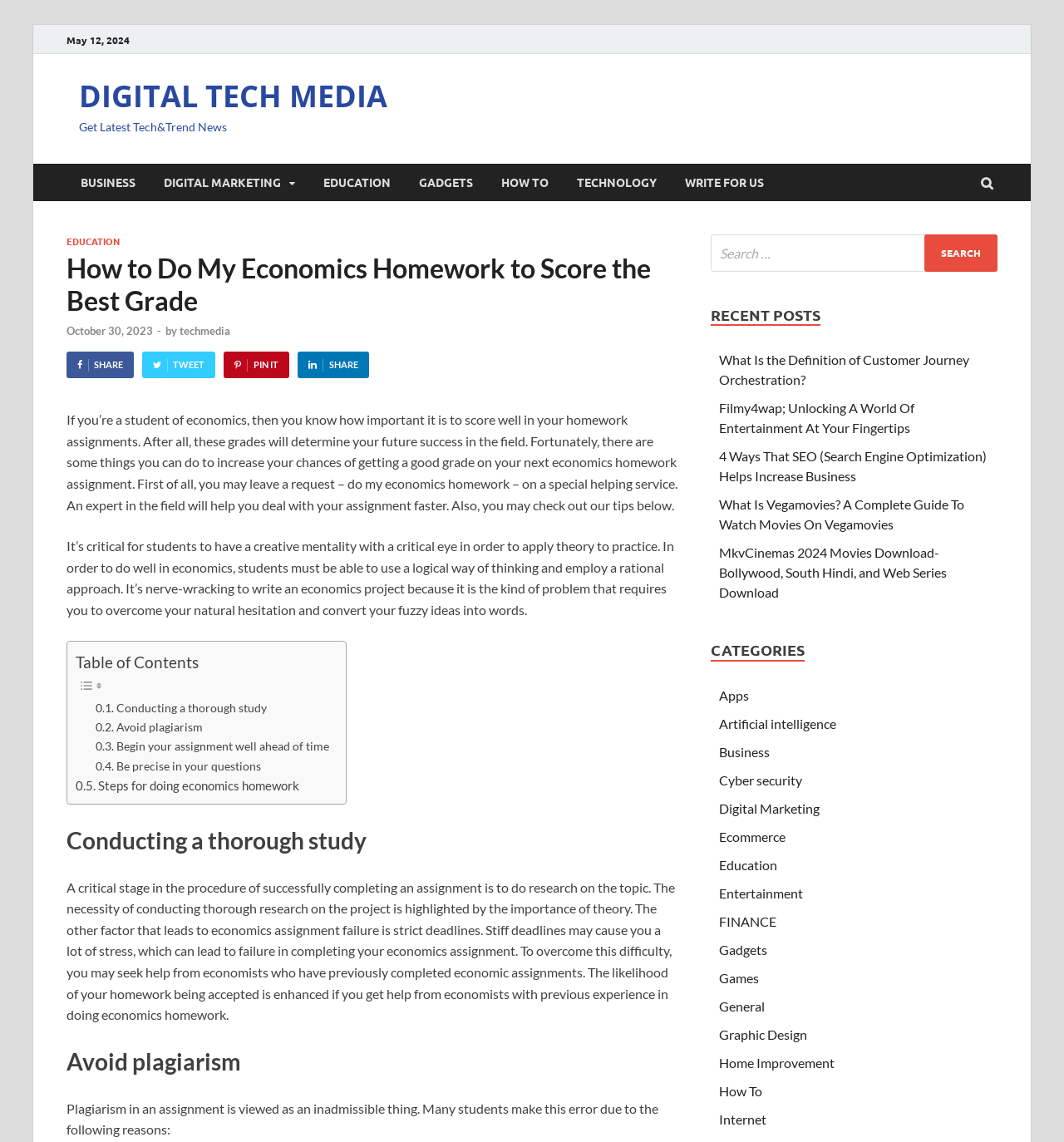How many social media sharing links are available?
Provide a comprehensive and detailed answer to the question.

I looked at the social media sharing links below the article heading and counted four links: 'SHARE', 'TWEET', 'PIN IT', and 'SHARE'.